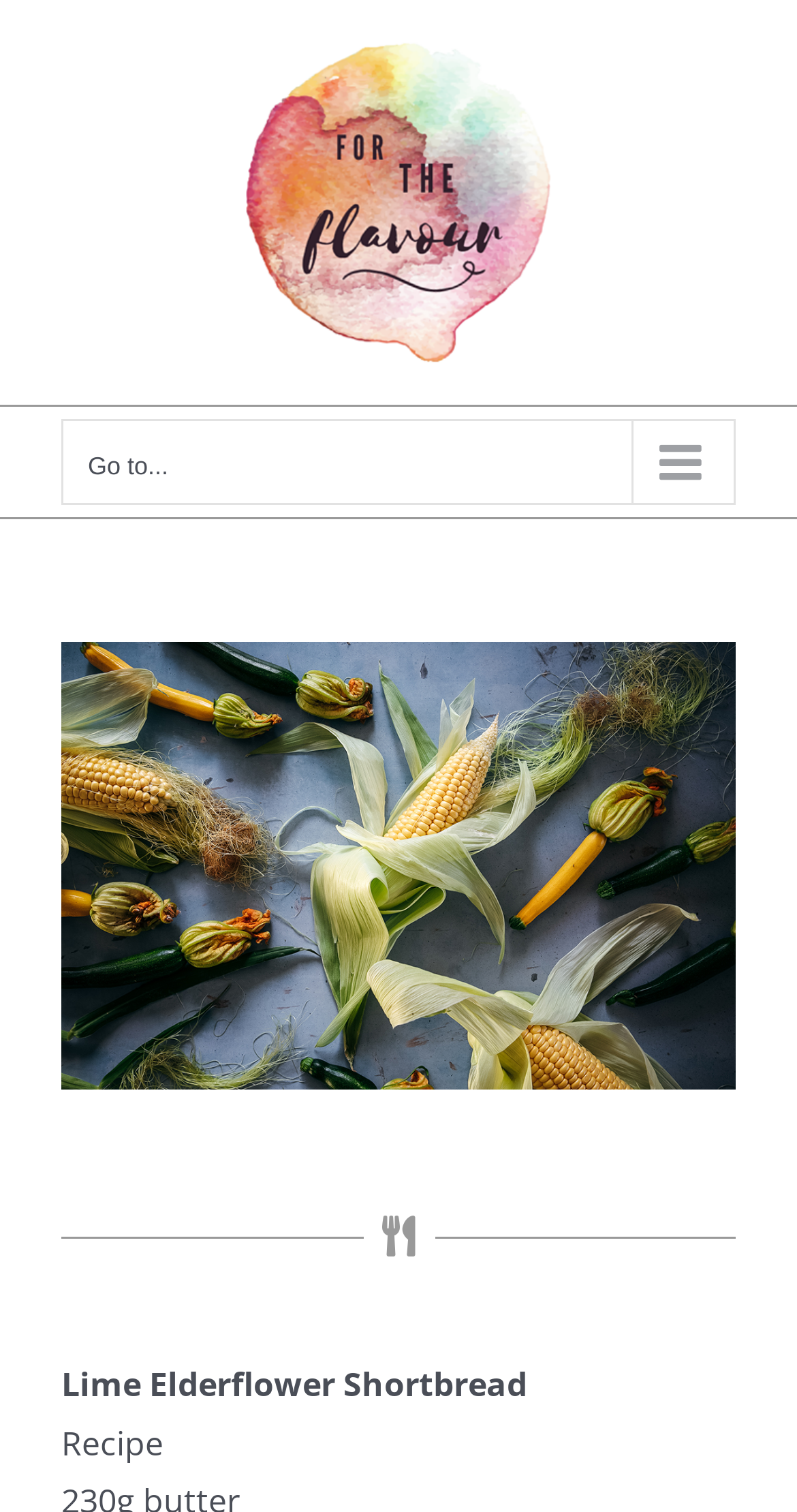Identify the bounding box of the HTML element described as: "alt="For the Flavour Logo"".

[0.308, 0.027, 0.692, 0.24]